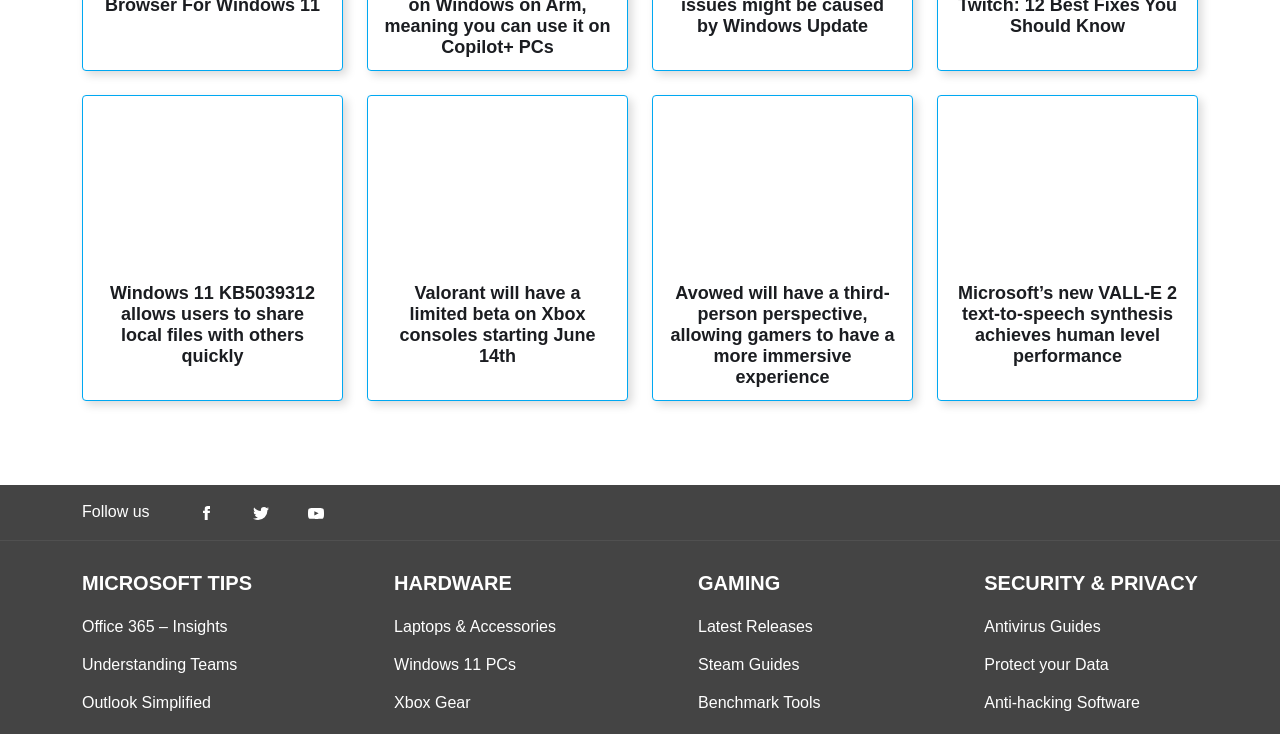Using the elements shown in the image, answer the question comprehensively: What is the topic of the first article?

The first article is about Windows 11 KB5039312, which allows users to share local files with others quickly, as indicated by the link text and the image description.